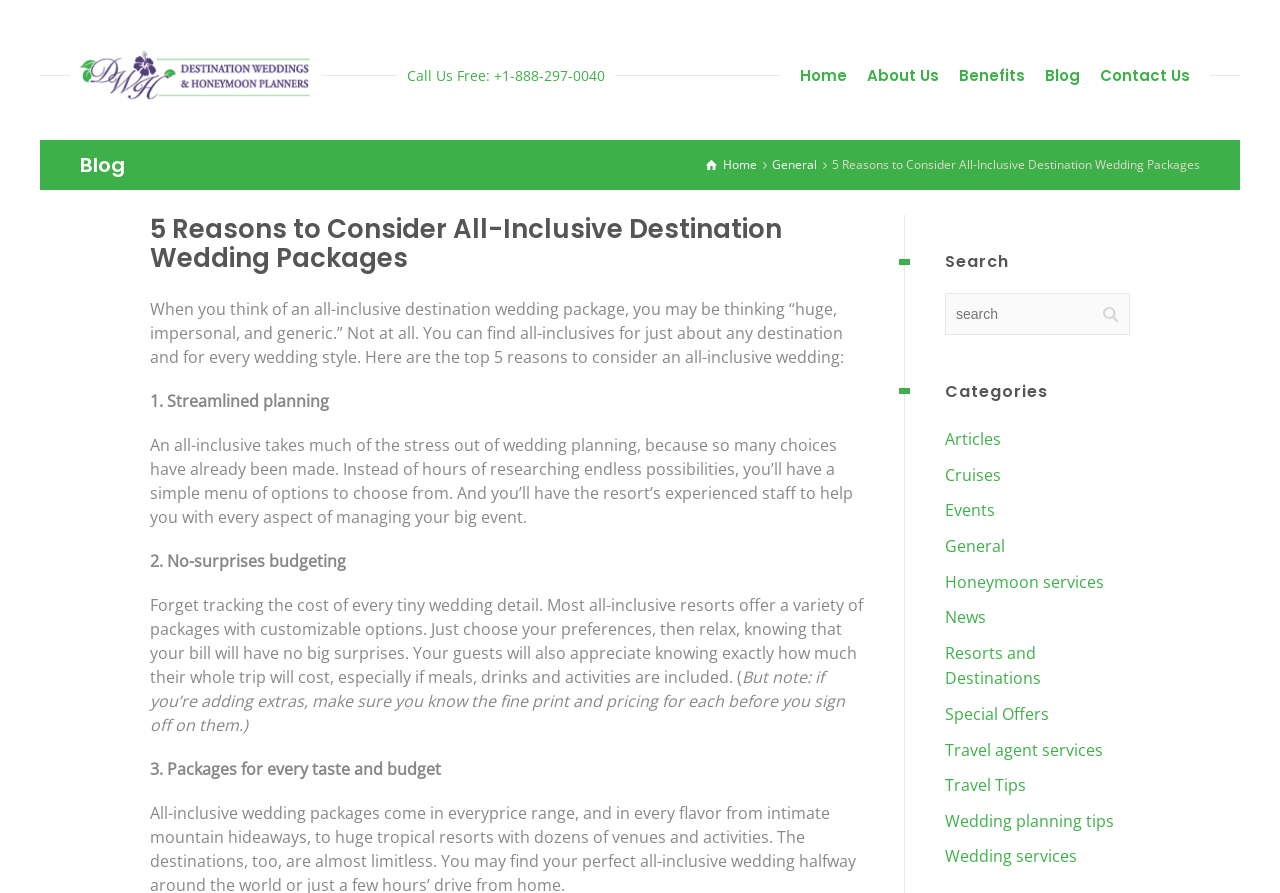Locate and provide the bounding box coordinates for the HTML element that matches this description: "title="Destination Weddings & Honeymoons"".

[0.062, 0.022, 0.243, 0.146]